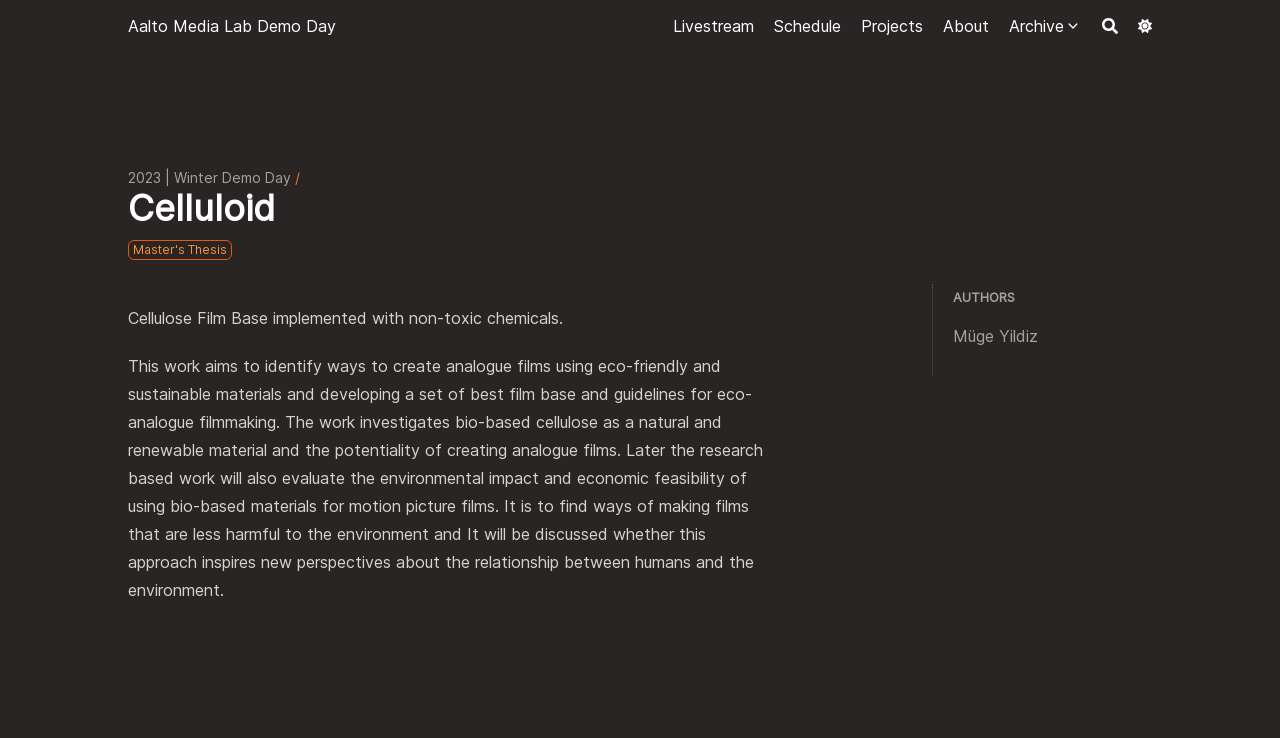Answer this question using a single word or a brief phrase:
What is the potential impact of the research?

Environmental and economic benefits